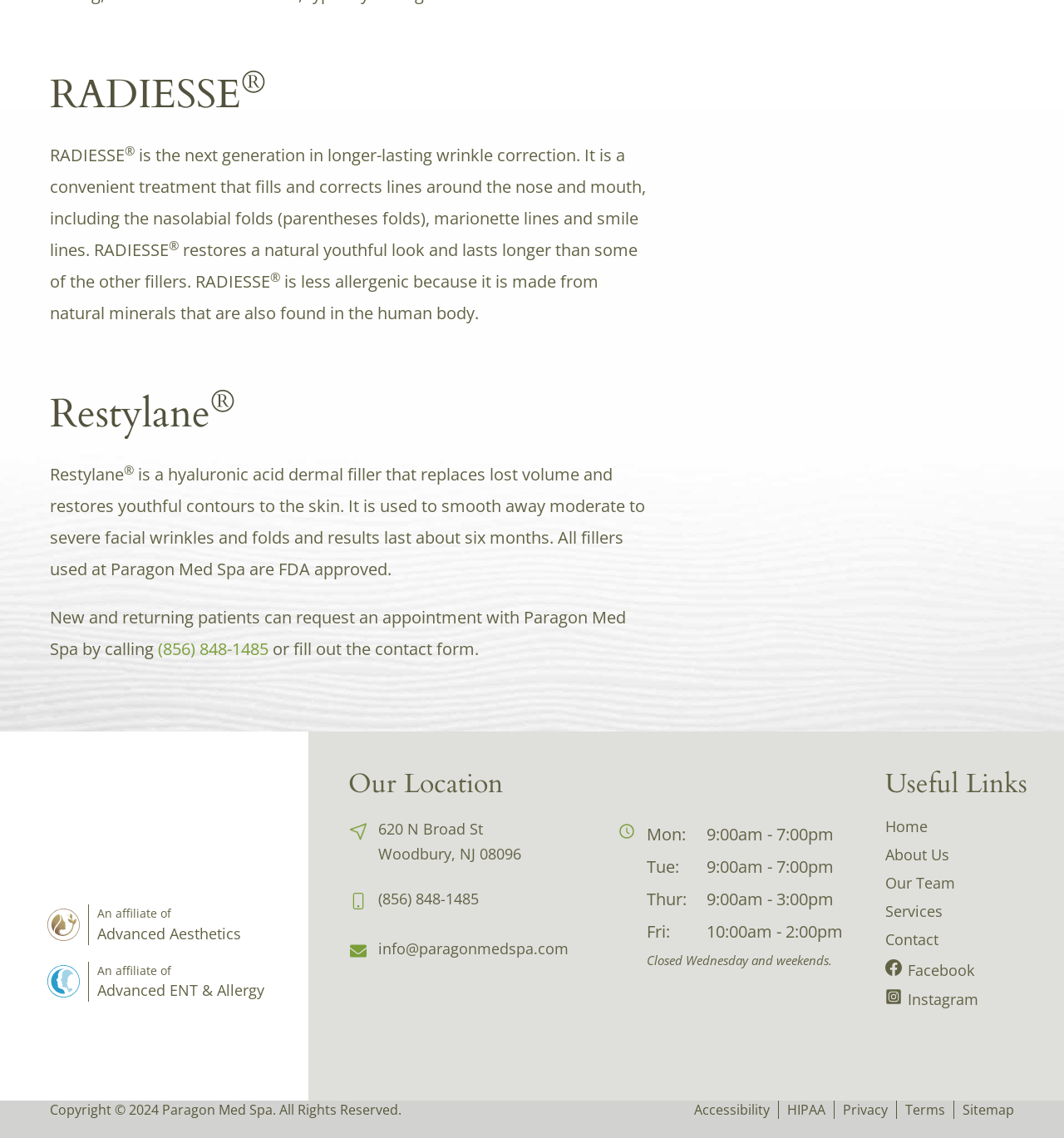What is the name of the affiliate of Advanced Aesthetics?
Answer the question using a single word or phrase, according to the image.

Paragon Med Spa